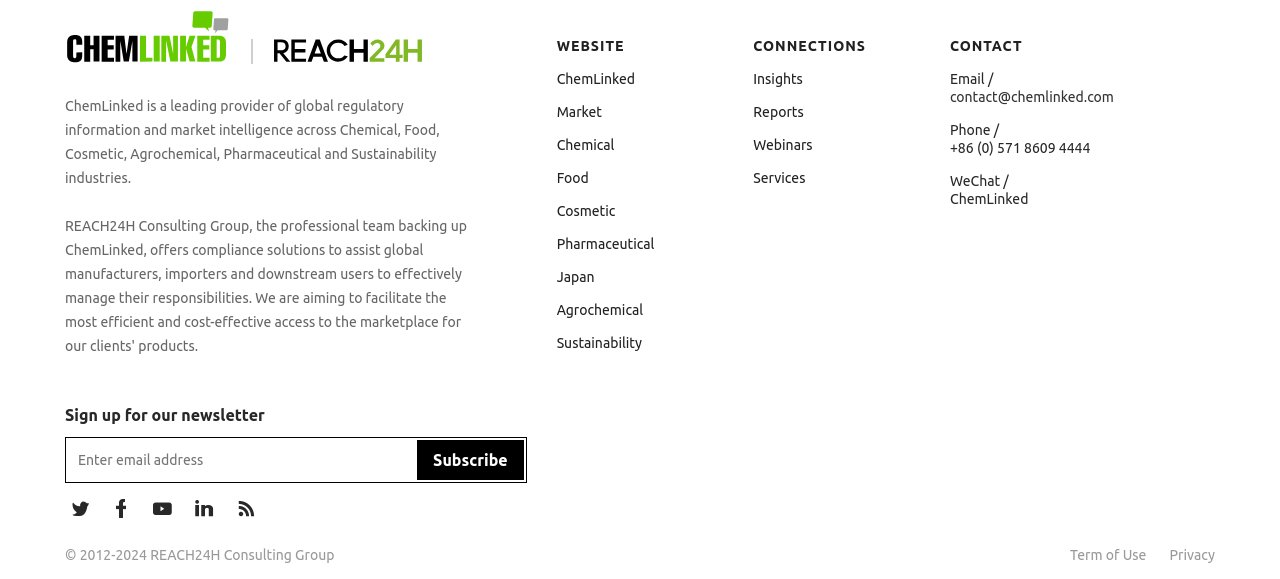Pinpoint the bounding box coordinates of the element to be clicked to execute the instruction: "Click the Subscribe button".

[0.326, 0.76, 0.409, 0.829]